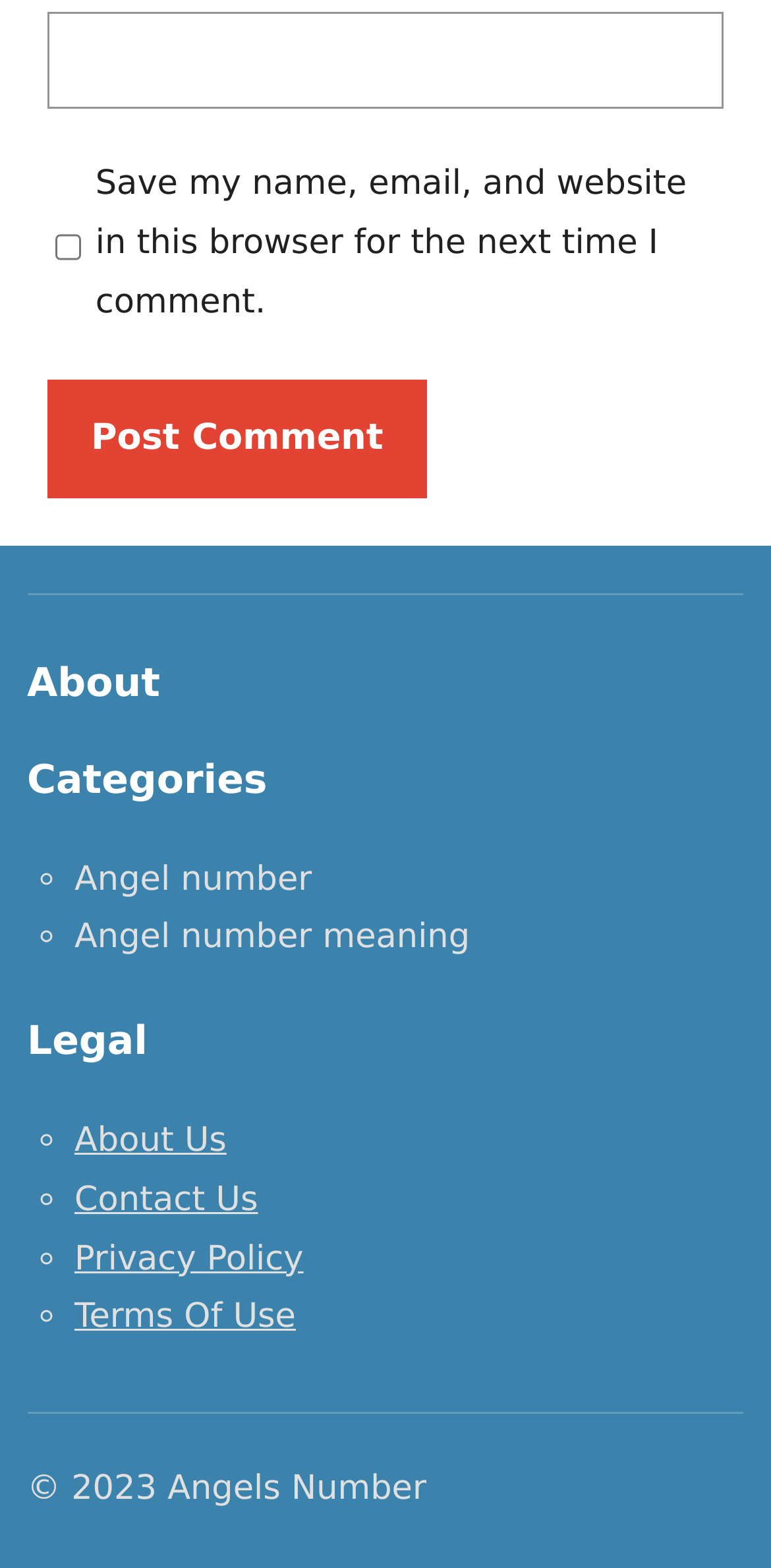Determine the bounding box coordinates for the clickable element to execute this instruction: "Go to About JTOP BUSINESS". Provide the coordinates as four float numbers between 0 and 1, i.e., [left, top, right, bottom].

None